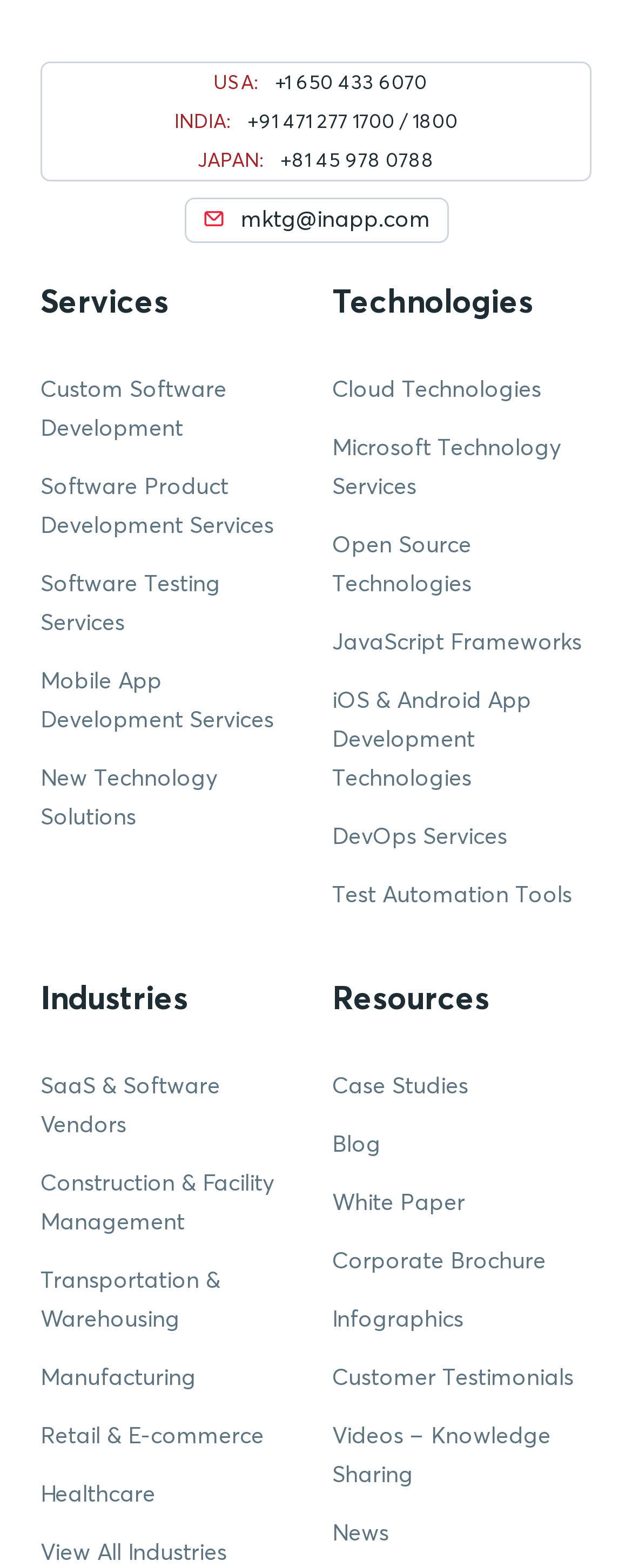Please identify the bounding box coordinates of the element's region that I should click in order to complete the following instruction: "Read Customer Testimonials". The bounding box coordinates consist of four float numbers between 0 and 1, i.e., [left, top, right, bottom].

[0.526, 0.86, 0.908, 0.897]